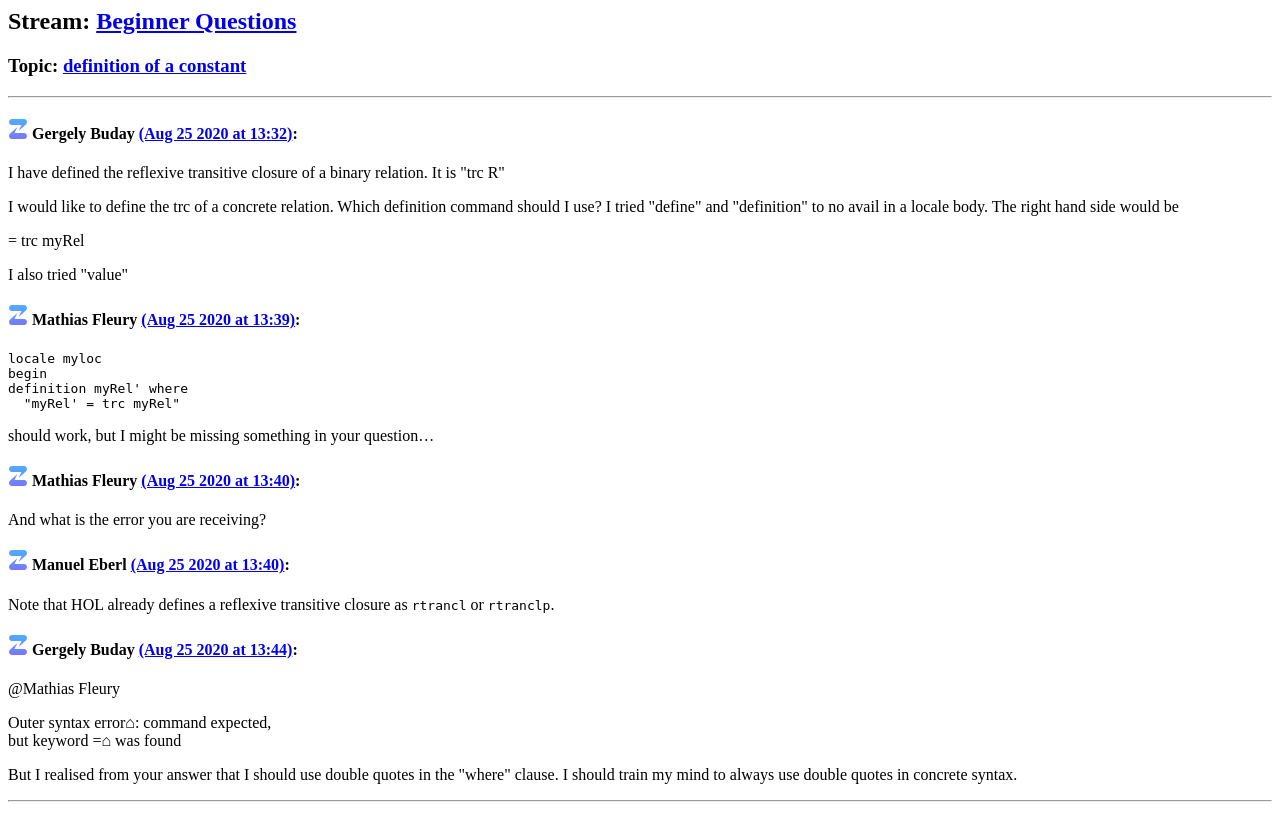Please identify the bounding box coordinates of the area that needs to be clicked to fulfill the following instruction: "View the post on Zulip by Mathias Fleury."

[0.006, 0.382, 0.022, 0.402]